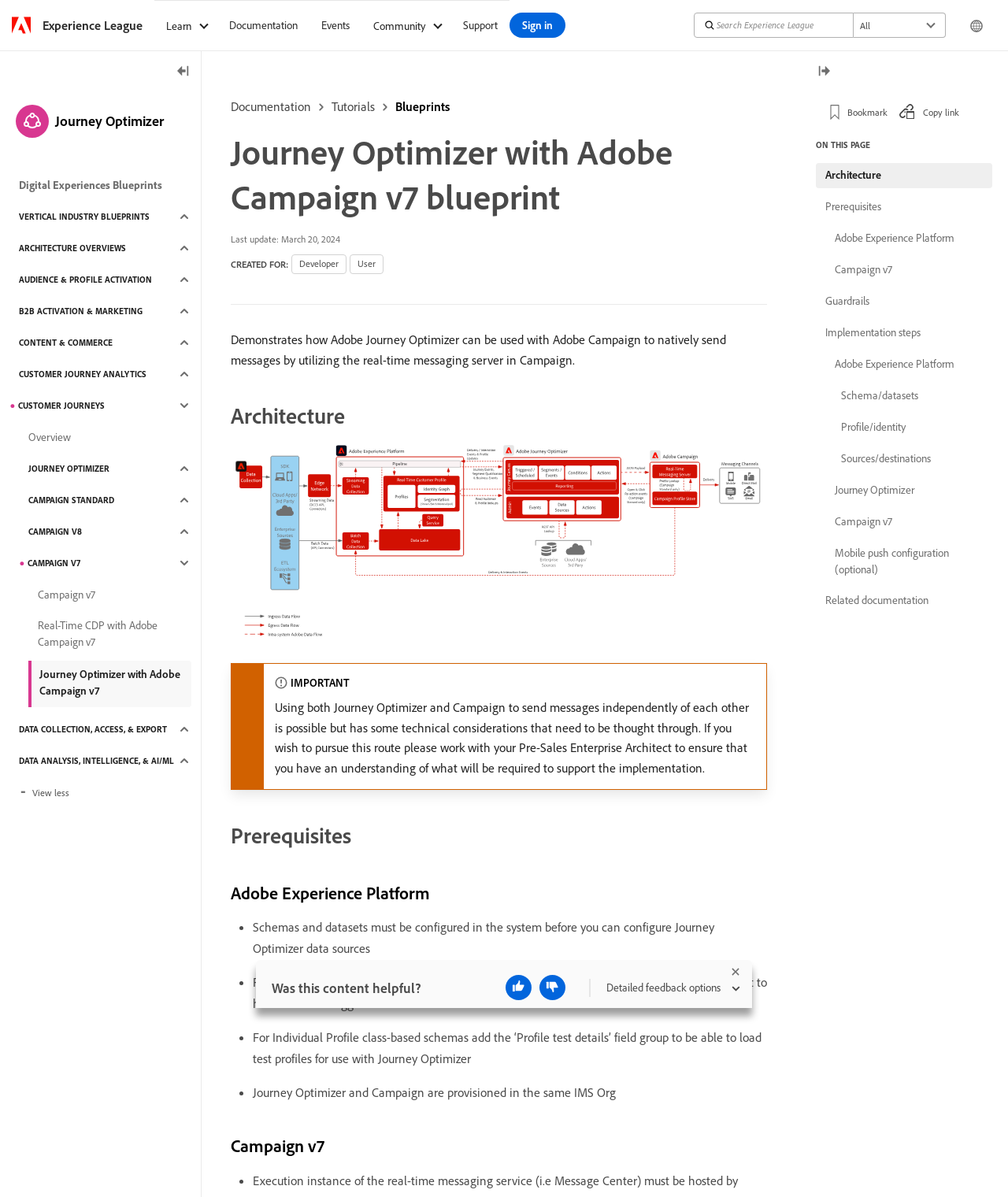Reply to the question with a brief word or phrase: What is the purpose of the 'Profile test details' field group?

To load test profiles for use with Journey Optimizer